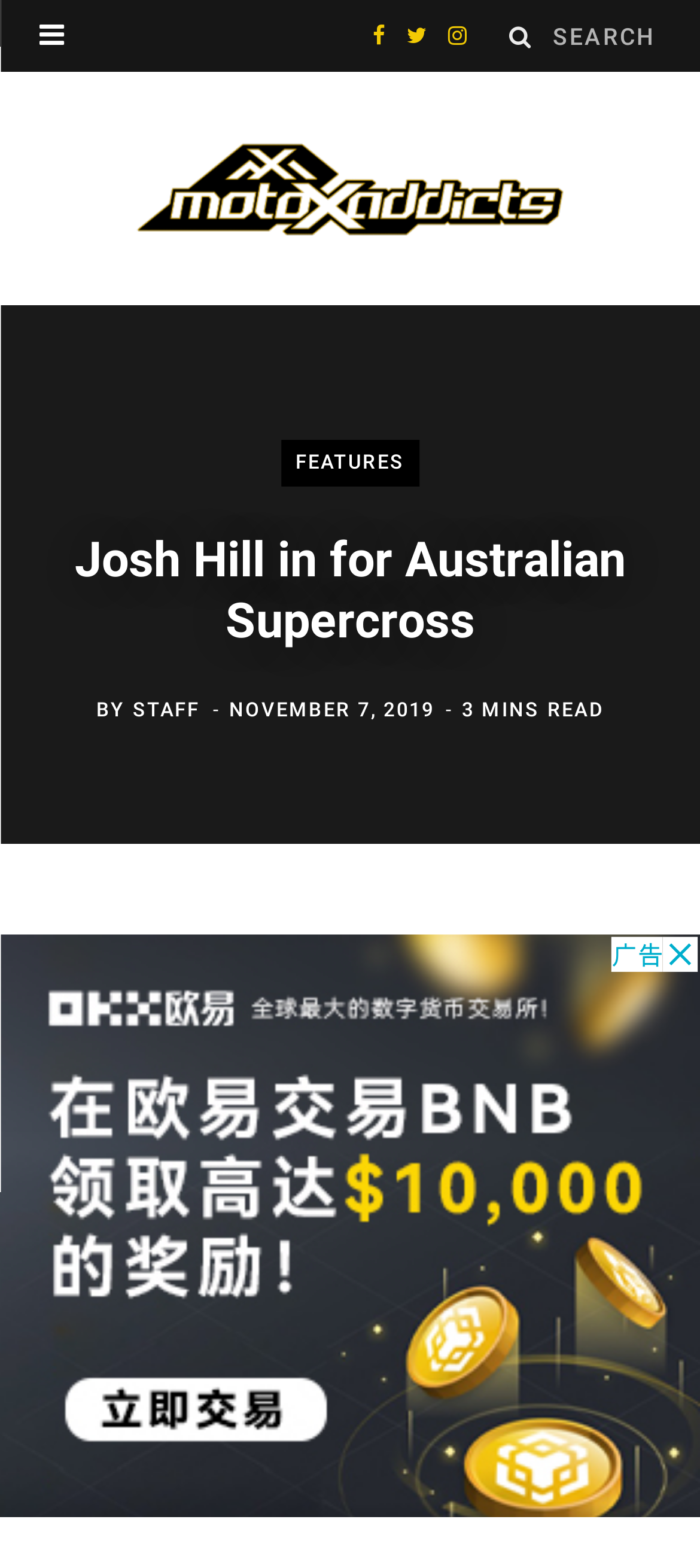Kindly respond to the following question with a single word or a brief phrase: 
How many social media links are present?

3